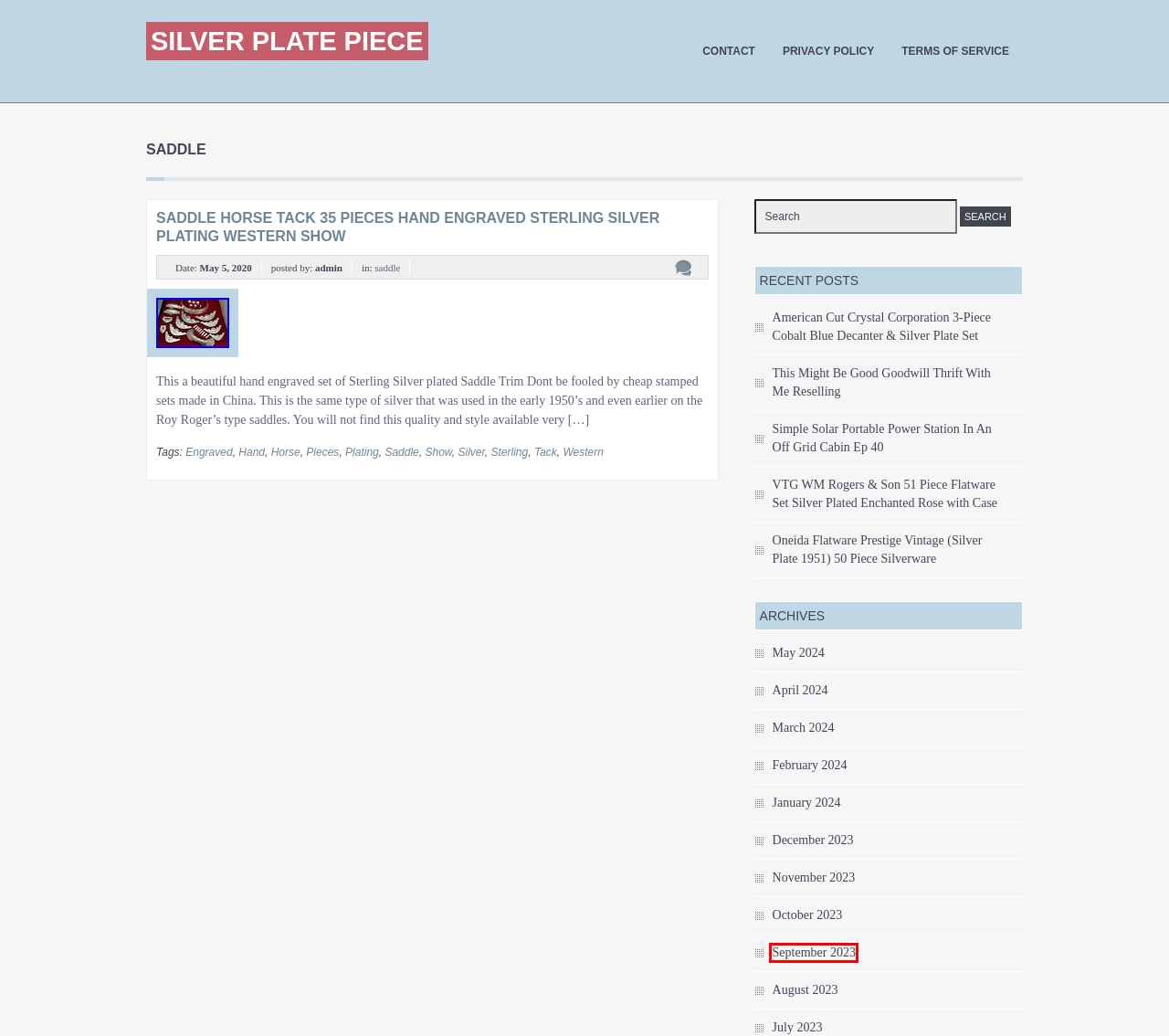Analyze the screenshot of a webpage with a red bounding box and select the webpage description that most accurately describes the new page resulting from clicking the element inside the red box. Here are the candidates:
A. western | Silver Plate Piece
B. pieces | Silver Plate Piece
C. September | 2023 | Silver Plate Piece
D. Privacy Policy | Silver Plate Piece
E. SADDLE HORSE TACK 35 Pieces Hand Engraved Sterling Silver Plating Western Show | Silver Plate Piece
F. December | 2023 | Silver Plate Piece
G. January | 2024 | Silver Plate Piece
H. July | 2023 | Silver Plate Piece

C